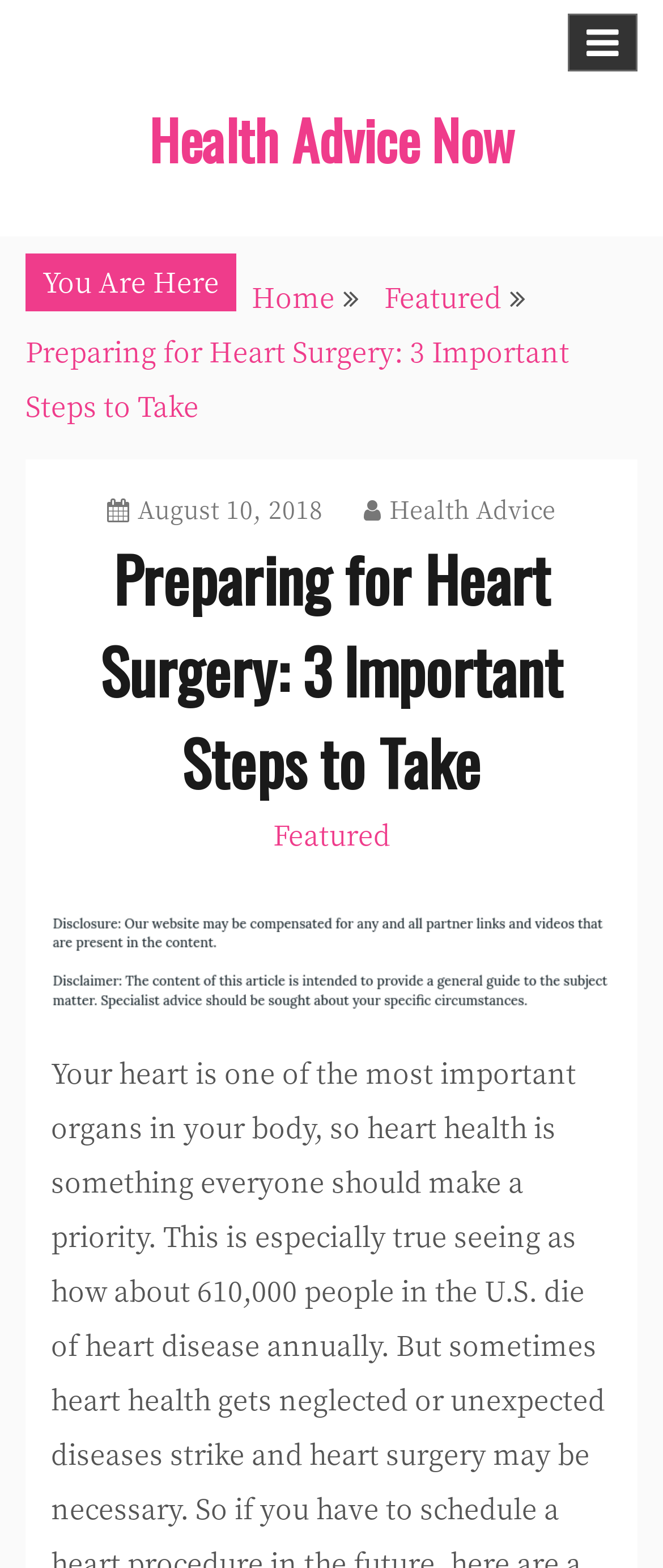Using the element description Health Advice Now, predict the bounding box coordinates for the UI element. Provide the coordinates in (top-left x, top-left y, bottom-right x, bottom-right y) format with values ranging from 0 to 1.

[0.224, 0.063, 0.776, 0.114]